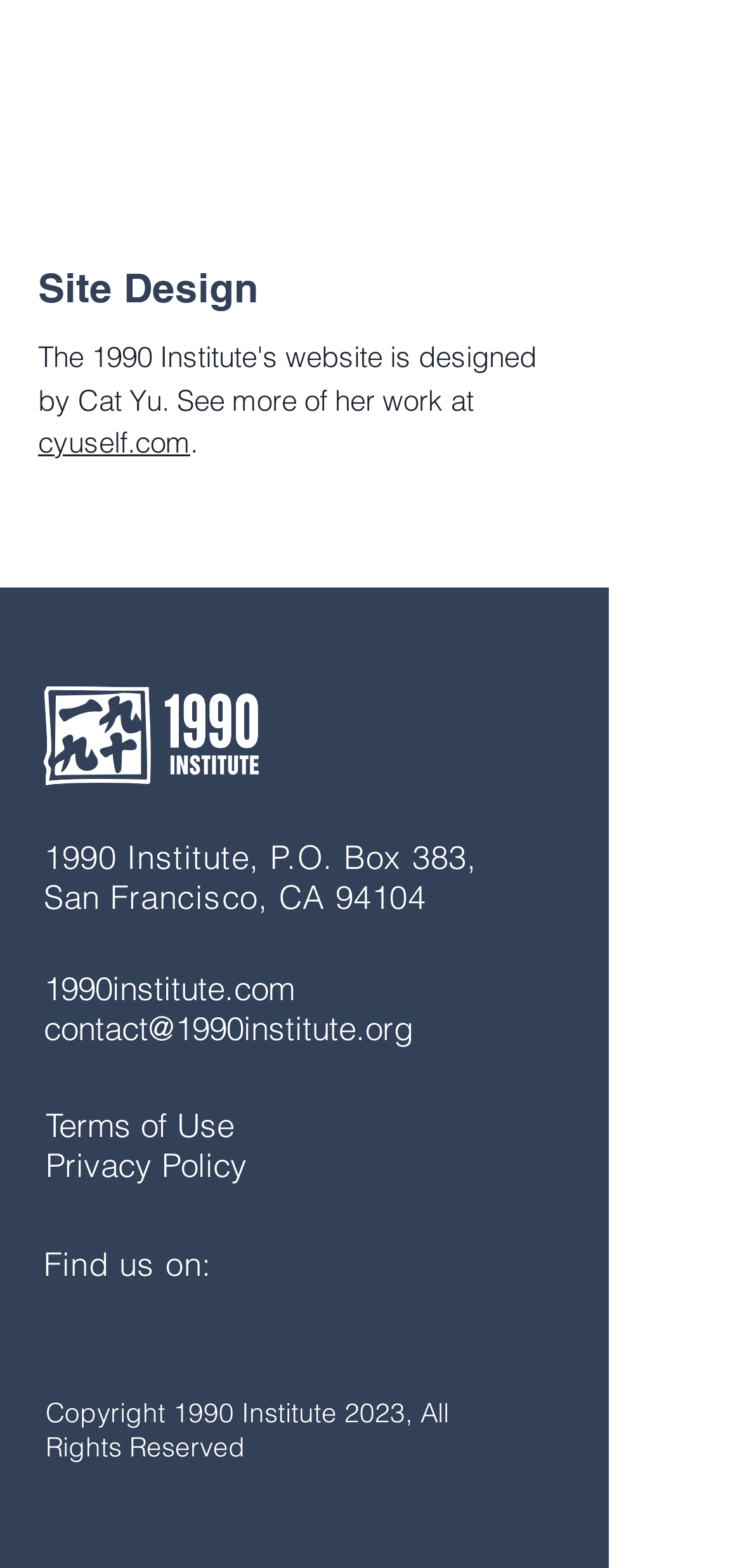Using the information shown in the image, answer the question with as much detail as possible: What is the website of 1990 Institute?

I found the website by looking at the link element with ID 112, which contains the website URL. The URL is '1990institute.com'.